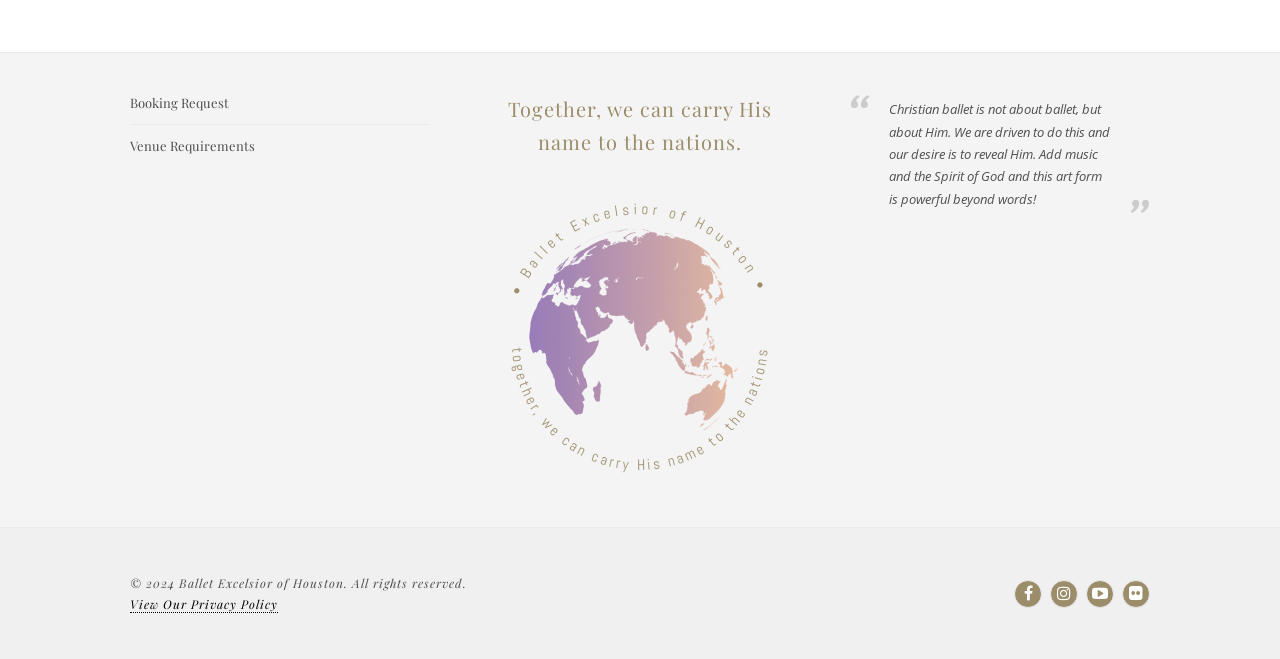What is the function of the links at the top?
Please provide a comprehensive answer based on the contents of the image.

The links at the top of the webpage are labeled 'Booking Request' and 'Venue Requirements', suggesting that they are related to booking or requesting a venue for a Christian ballet event.